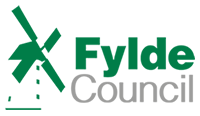Give a complete and detailed account of the image.

The image features the logo of Fylde Council, a local governmental organization. The logo prominently displays a green windmill motif alongside the name "Fylde" in a bold green font, followed by the word "Council" in a softer grey. This branding reflects the council's commitment to local governance and community services in the Fylde area, emphasizing sustainability and regional identity. The design encapsulates the essence of the council's initiatives, including events like the Eco Makers Market, which aim to promote environmental awareness and support local artists and businesses.